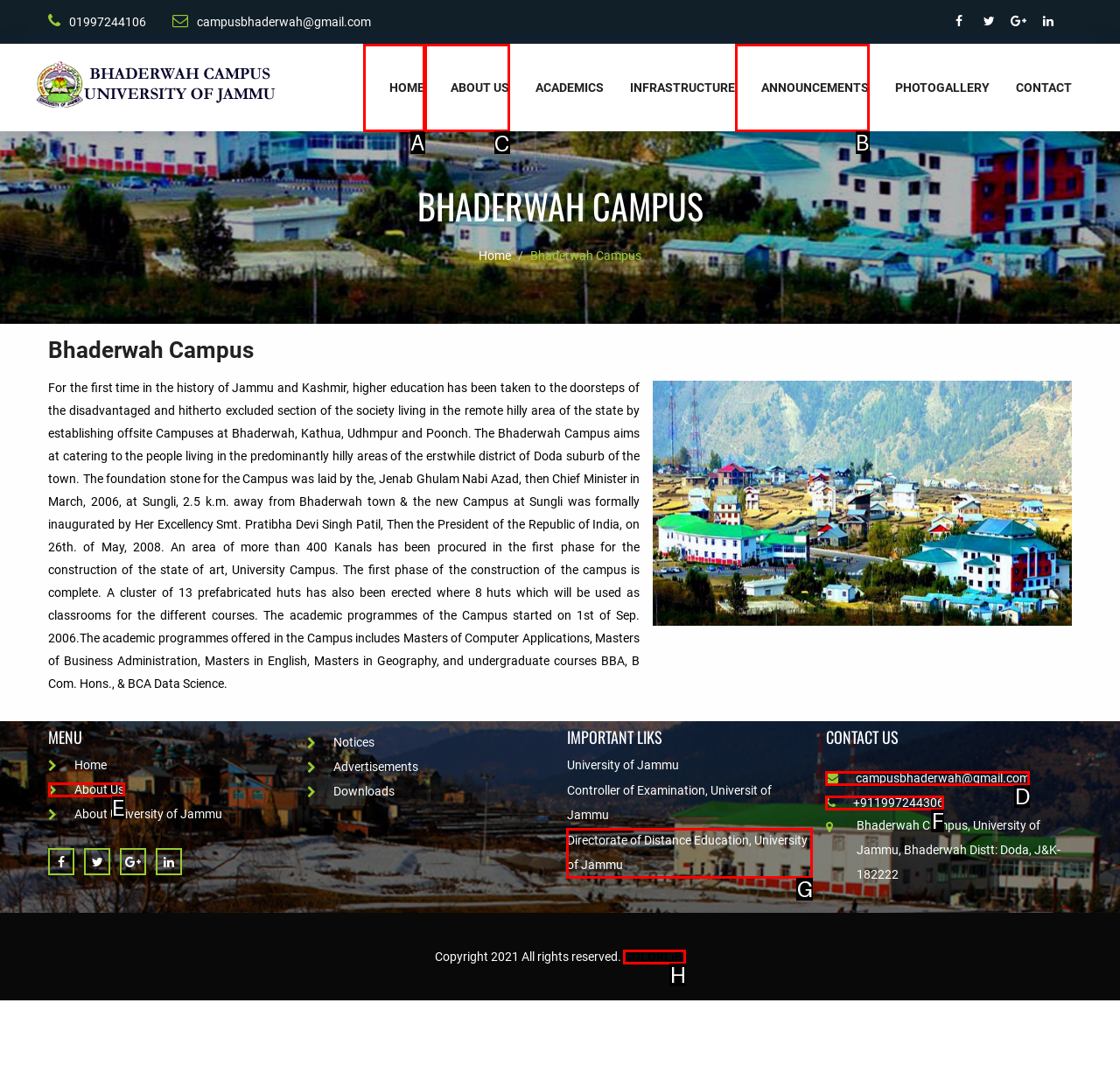Which letter corresponds to the correct option to complete the task: View the ABOUT US page?
Answer with the letter of the chosen UI element.

C